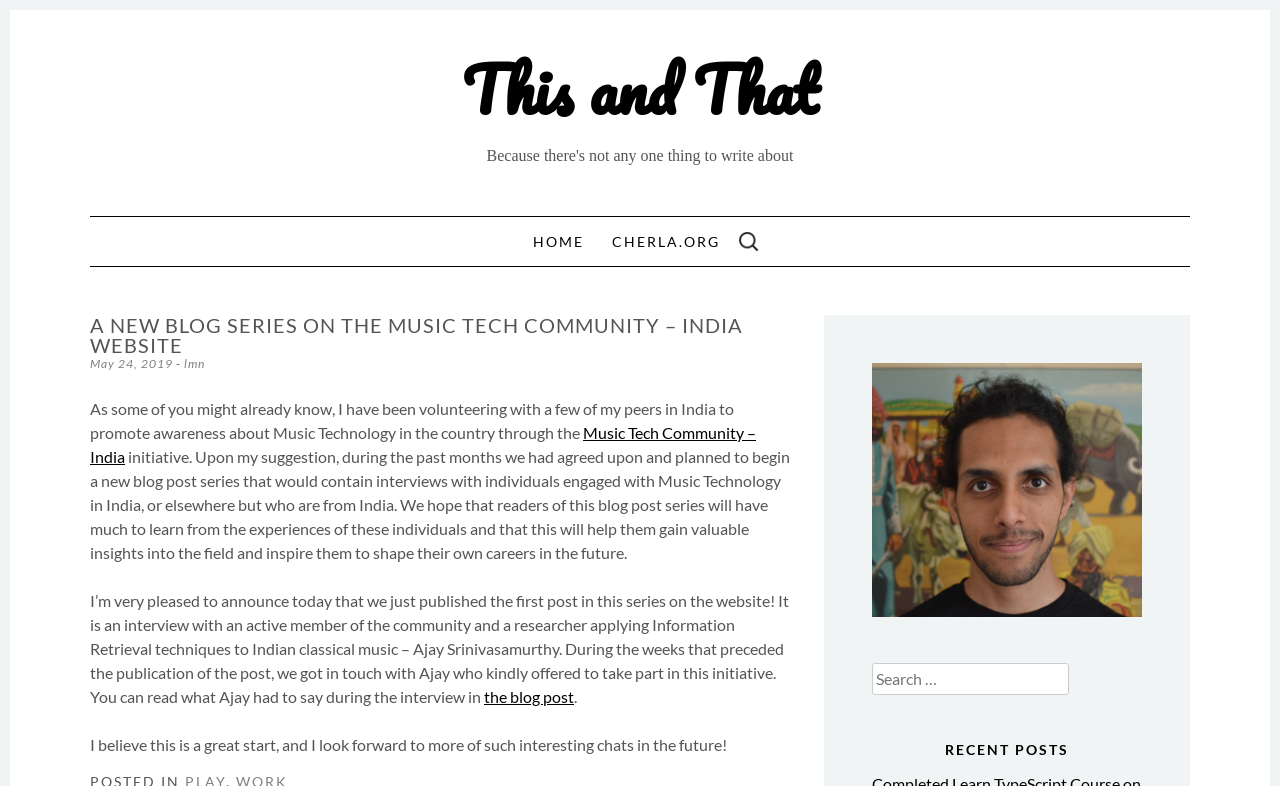Determine the bounding box coordinates of the UI element described below. Use the format (top-left x, top-left y, bottom-right x, bottom-right y) with floating point numbers between 0 and 1: cherla.org

[0.478, 0.296, 0.562, 0.318]